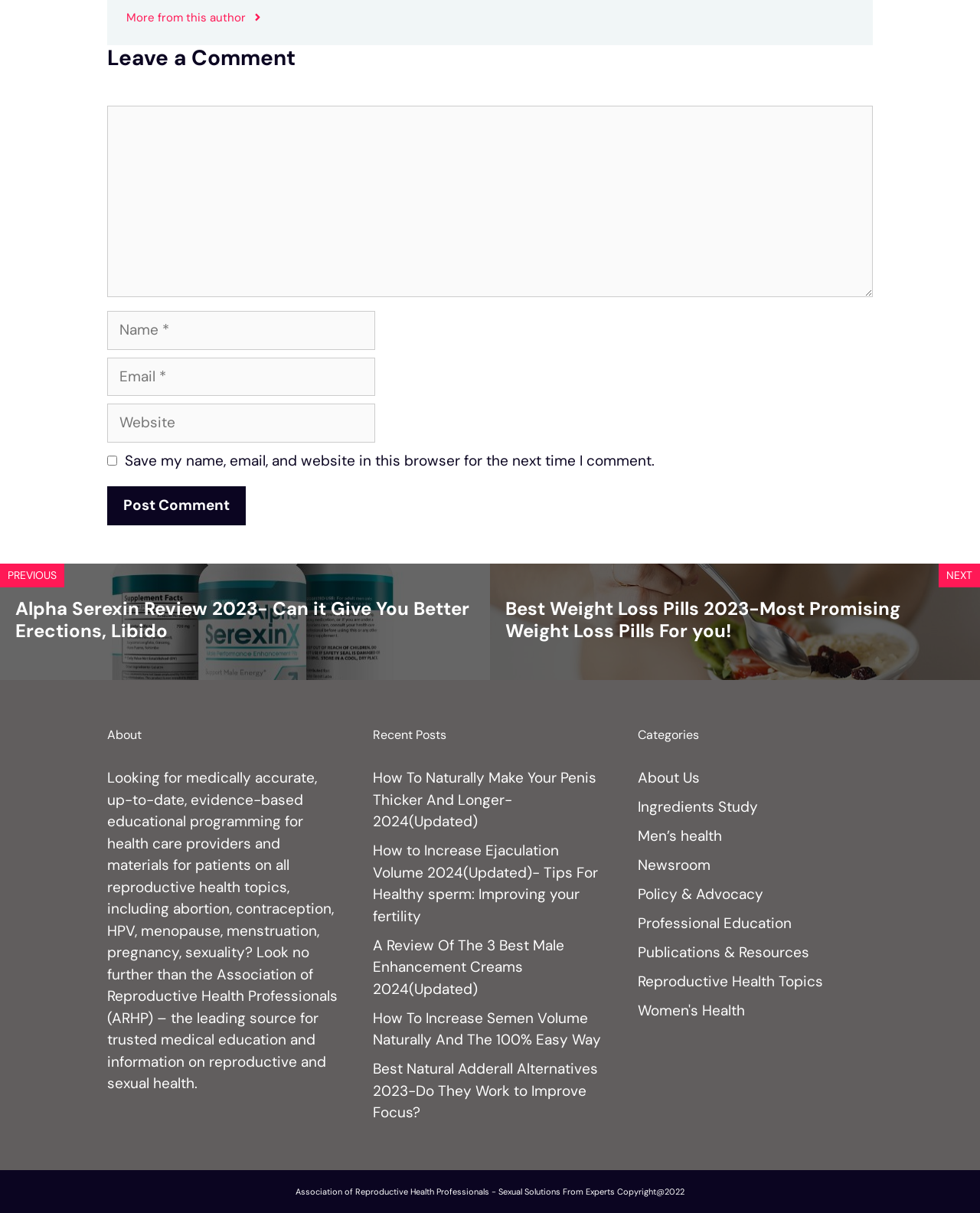Can you specify the bounding box coordinates of the area that needs to be clicked to fulfill the following instruction: "Read the Alpha Serexin Review"?

[0.016, 0.492, 0.479, 0.529]